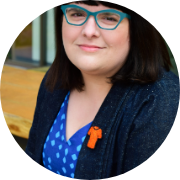Analyze the image and deliver a detailed answer to the question: What is the pattern on Dr. Amanda Slaunwhite's dress?

The caption describes Dr. Amanda Slaunwhite as wearing a 'blue dress adorned with polka dots', which reveals the pattern on her dress.